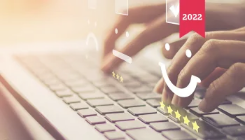What is the main theme of the image?
Kindly offer a detailed explanation using the data available in the image.

The image features a close-up view of hands typing on a keyboard, symbolizing engagement and interaction with digital platforms, and overlaying graphical elements, including a smiling face and stars, indicating positive feedback or customer satisfaction, which encapsulates themes of connectivity, user experience, and the importance of customer feedback in shaping services and offerings.